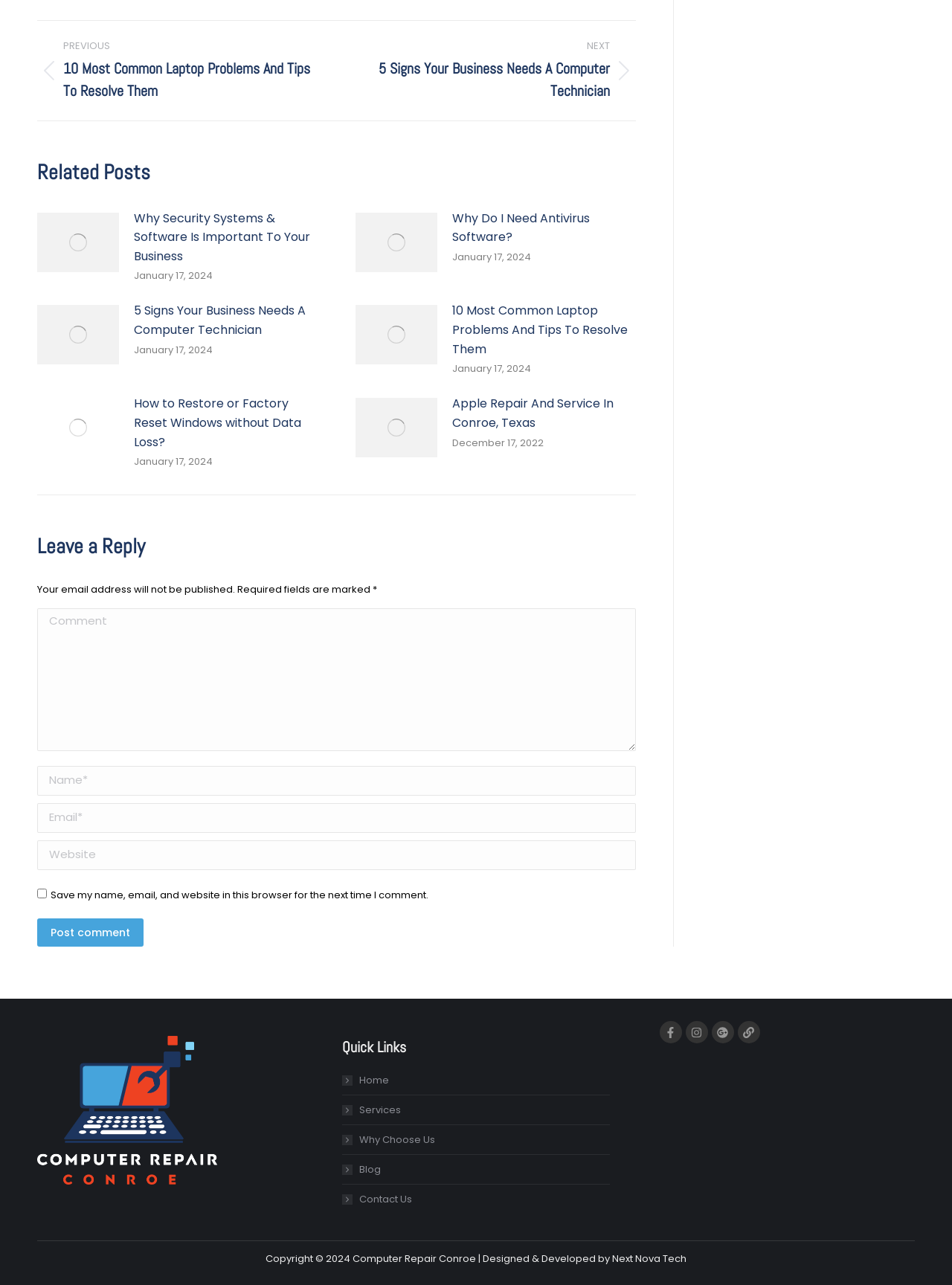Please give the bounding box coordinates of the area that should be clicked to fulfill the following instruction: "Leave a comment". The coordinates should be in the format of four float numbers from 0 to 1, i.e., [left, top, right, bottom].

[0.039, 0.473, 0.668, 0.584]